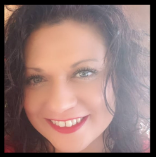Please answer the following question using a single word or phrase: 
In which cities does A'Lisa operate?

Madison, Milwaukee, Racine, and Waukesha